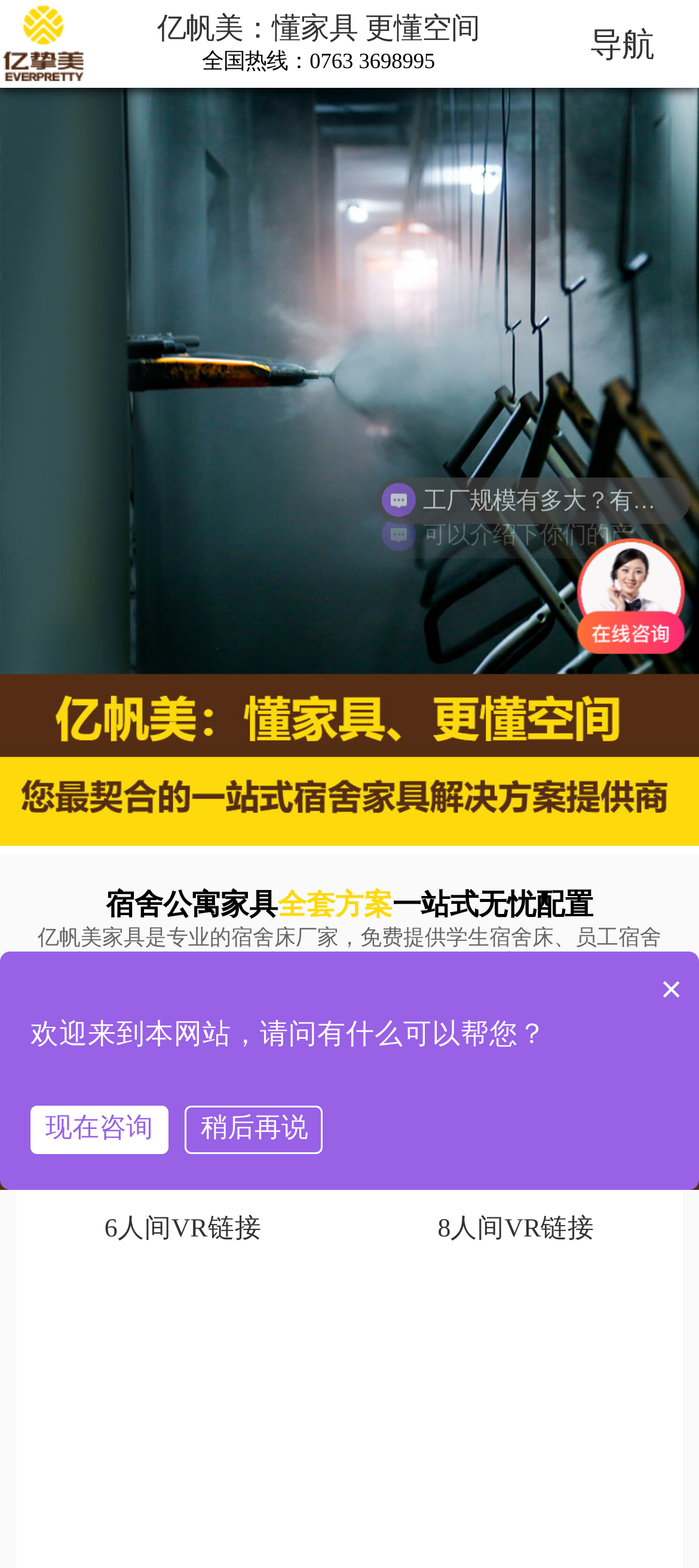Generate the main heading text from the webpage.

亿帆美：懂家具 更懂空间

全国热线：0763 3698995